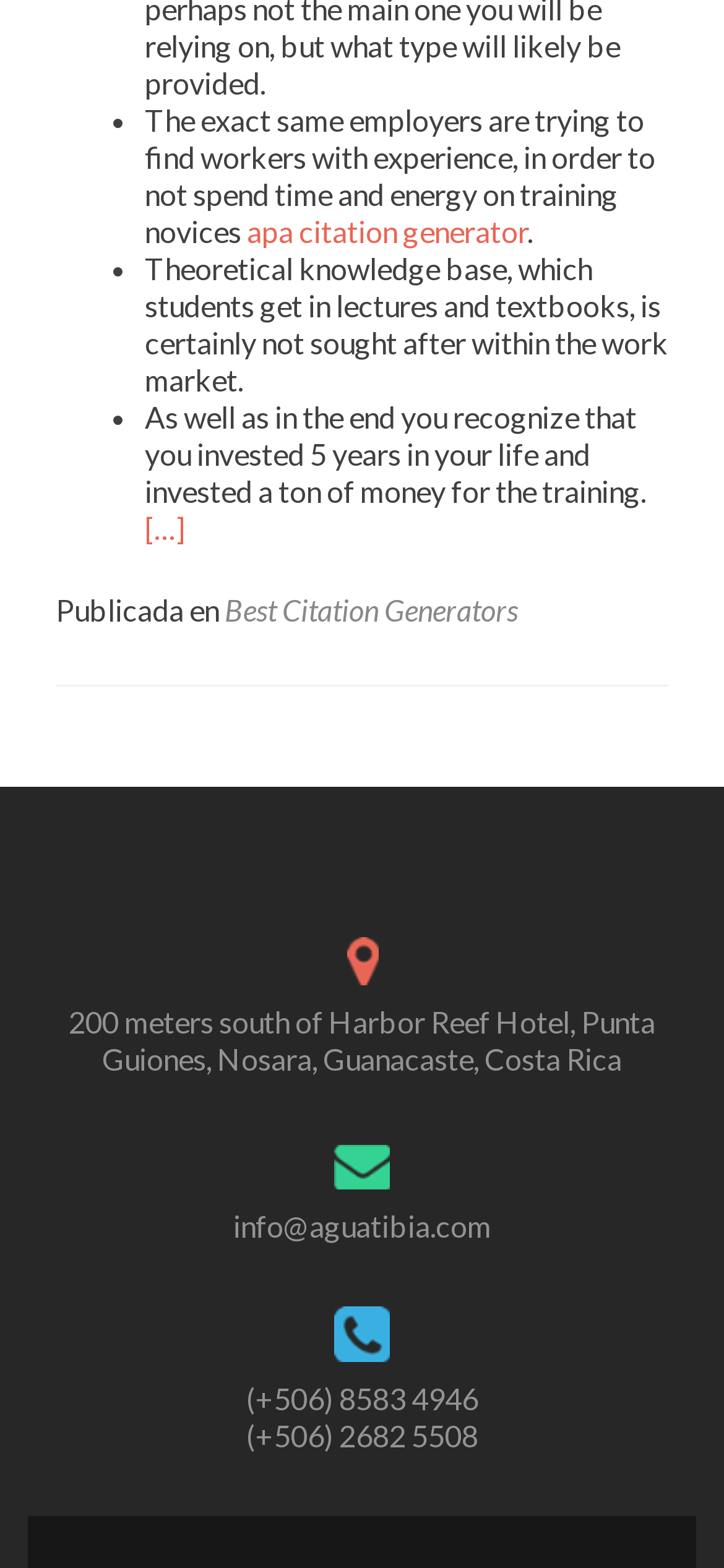How many links are there in the footer section?
Please provide a comprehensive answer based on the details in the screenshot.

In the footer section, there is only one link which is 'Best Citation Generators'.